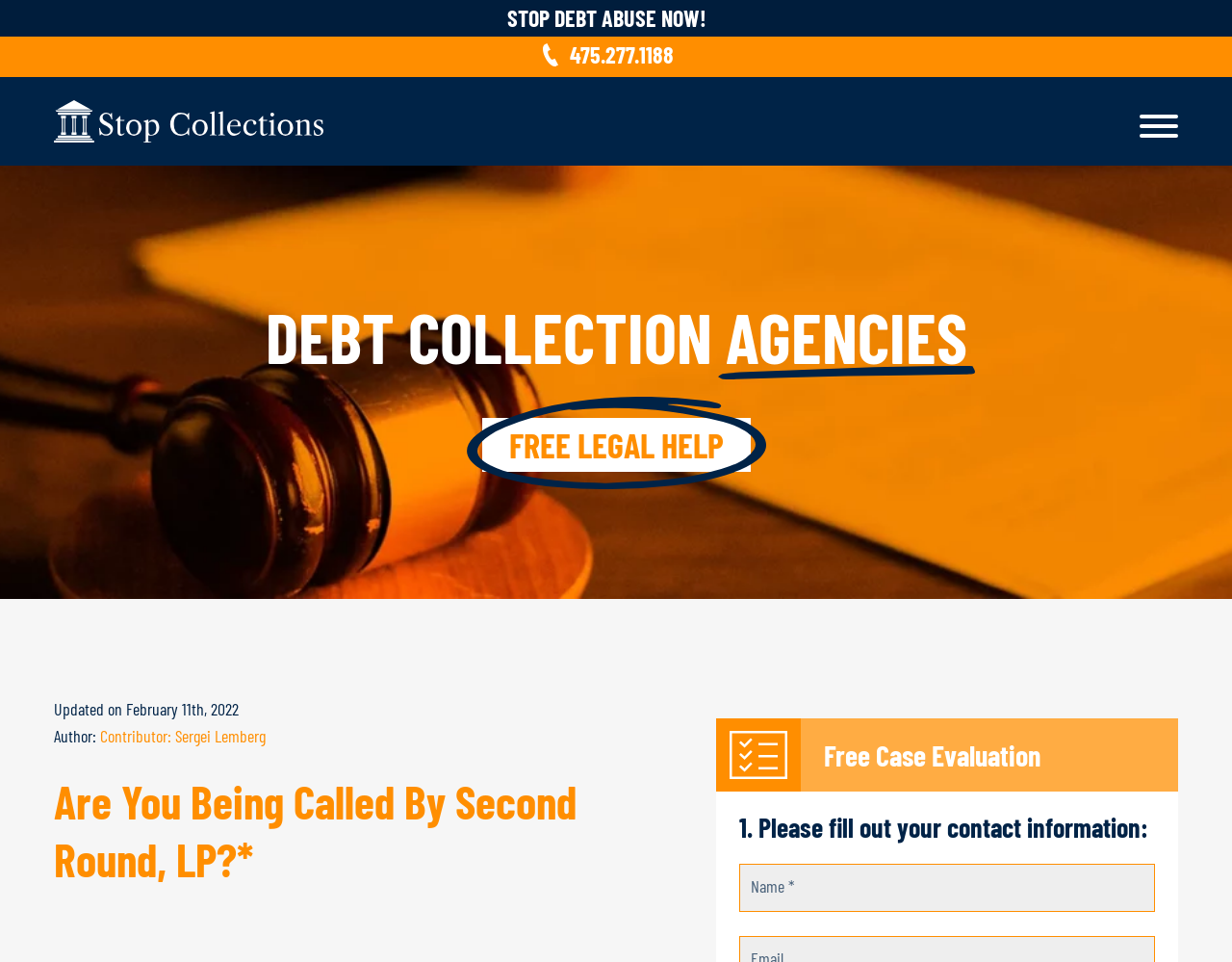Answer briefly with one word or phrase:
What is the purpose of the webpage?

To provide information on debt collection issues